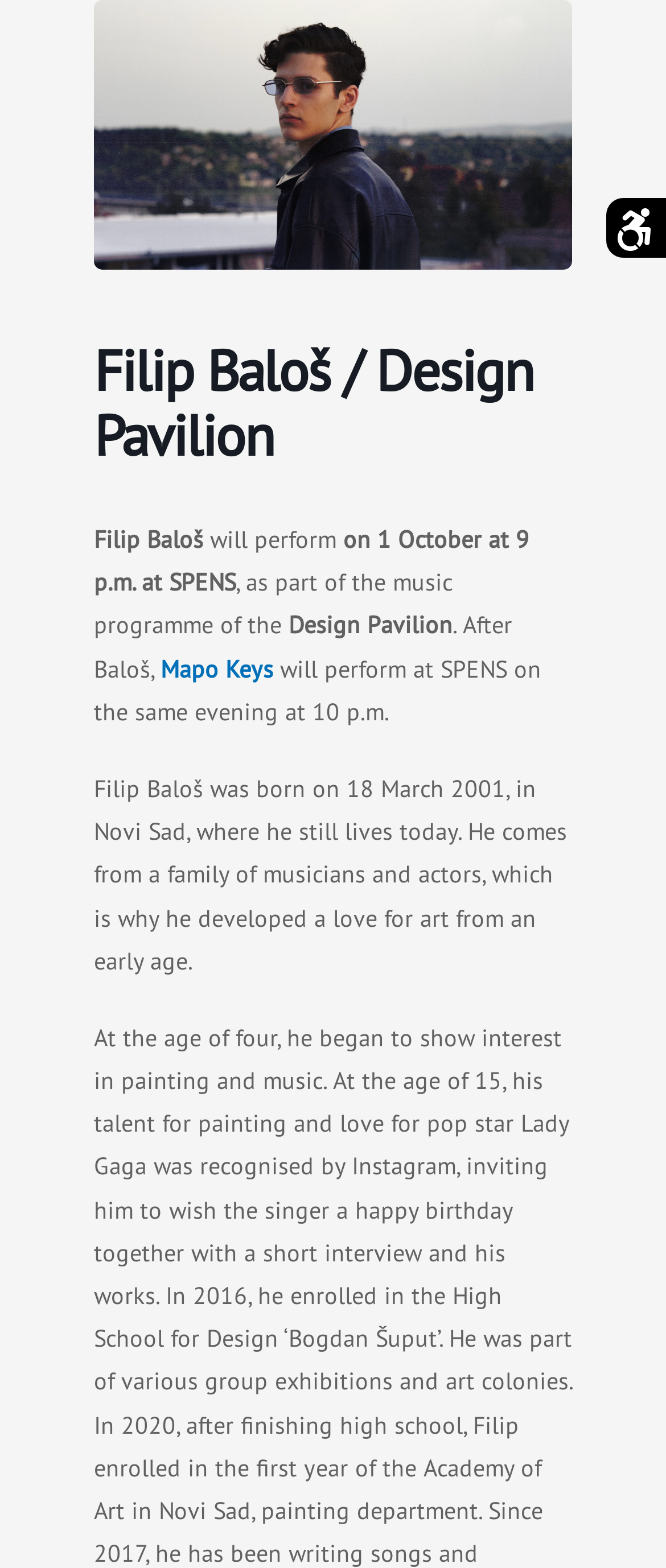What is the name of the musician performing after Filip Baloš?
Answer the question with a single word or phrase by looking at the picture.

Mapo Keys